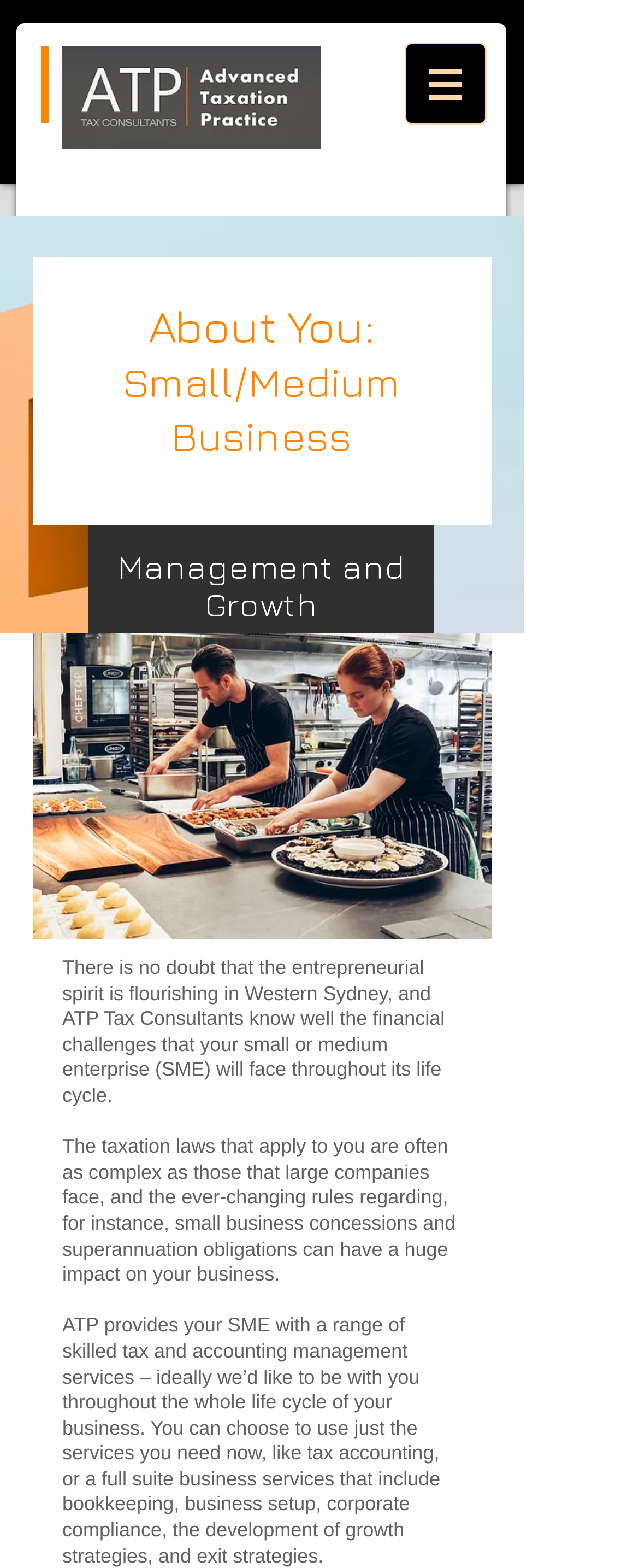What is the main focus of ATP Tax Consultants?
Please provide a comprehensive answer based on the details in the screenshot.

Based on the webpage, the main focus of ATP Tax Consultants is on small/medium businesses, as indicated by the heading 'About You: Small/Medium Business' and the text describing the financial challenges faced by SMEs.